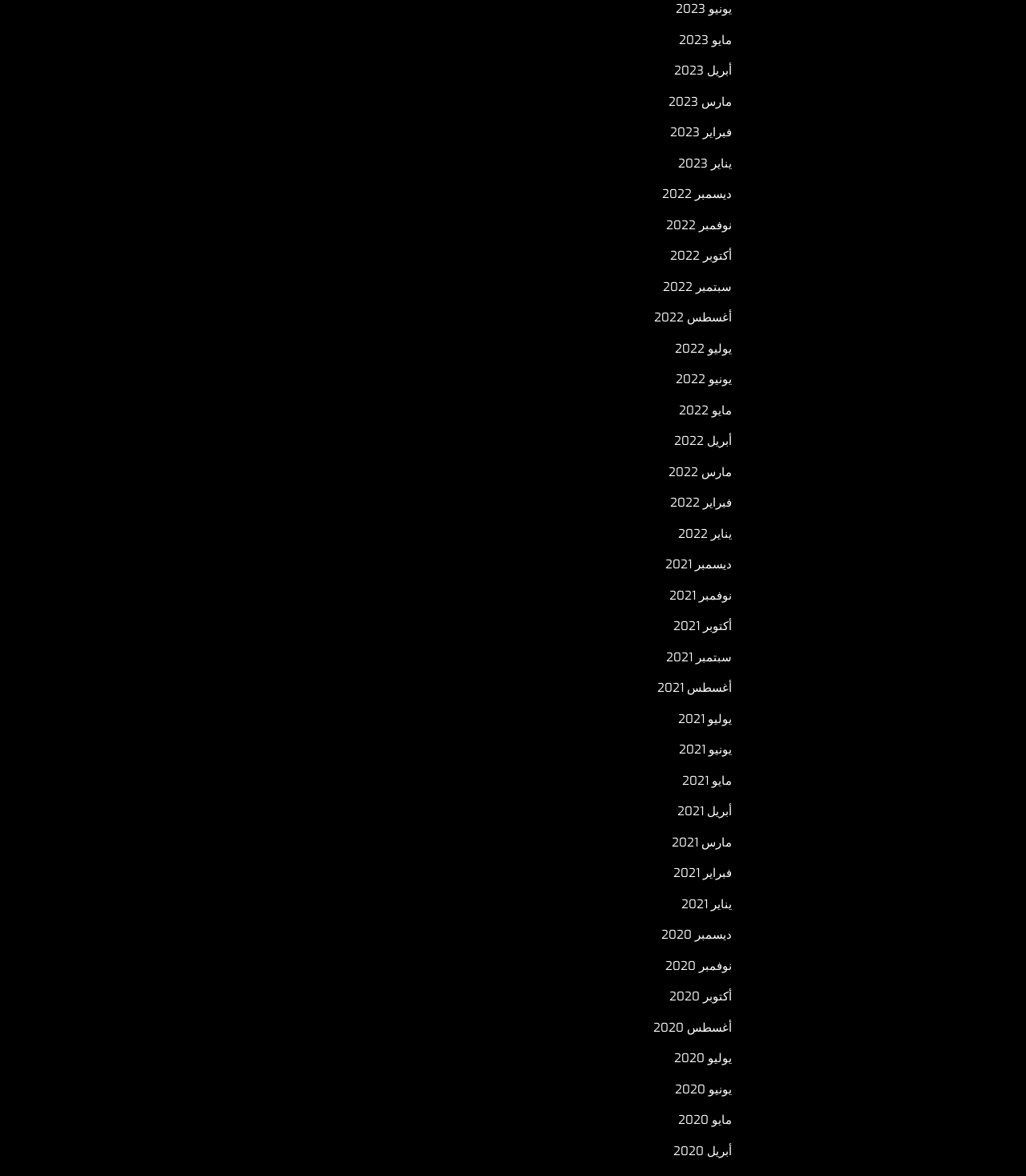Identify the bounding box coordinates for the element that needs to be clicked to fulfill this instruction: "view June 2023". Provide the coordinates in the format of four float numbers between 0 and 1: [left, top, right, bottom].

[0.659, 0.001, 0.713, 0.014]